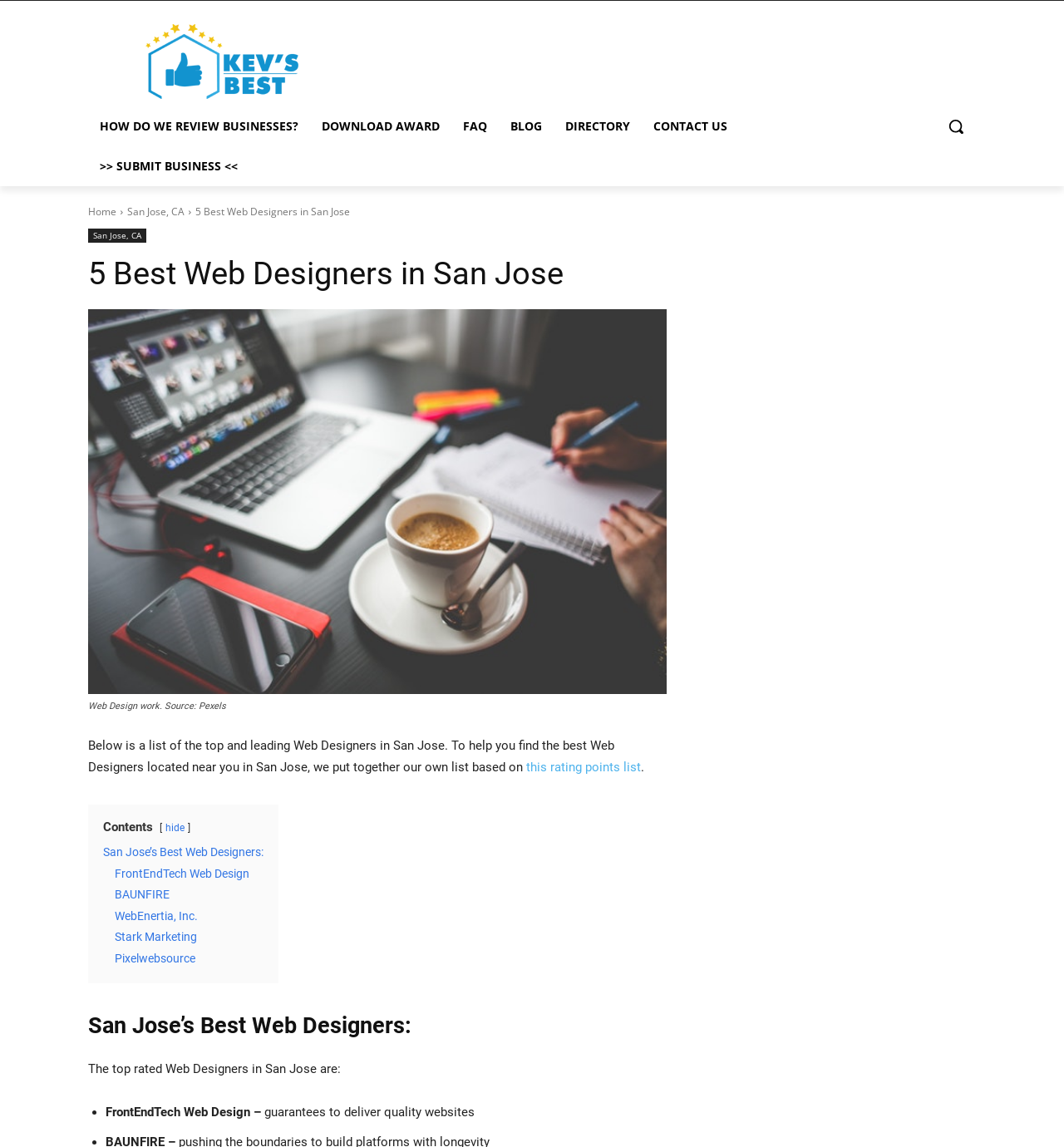Consider the image and give a detailed and elaborate answer to the question: 
What is the name of the first web designer listed?

I looked at the list of web designers on the webpage and found that the first one listed is FrontEndTech Web Design.